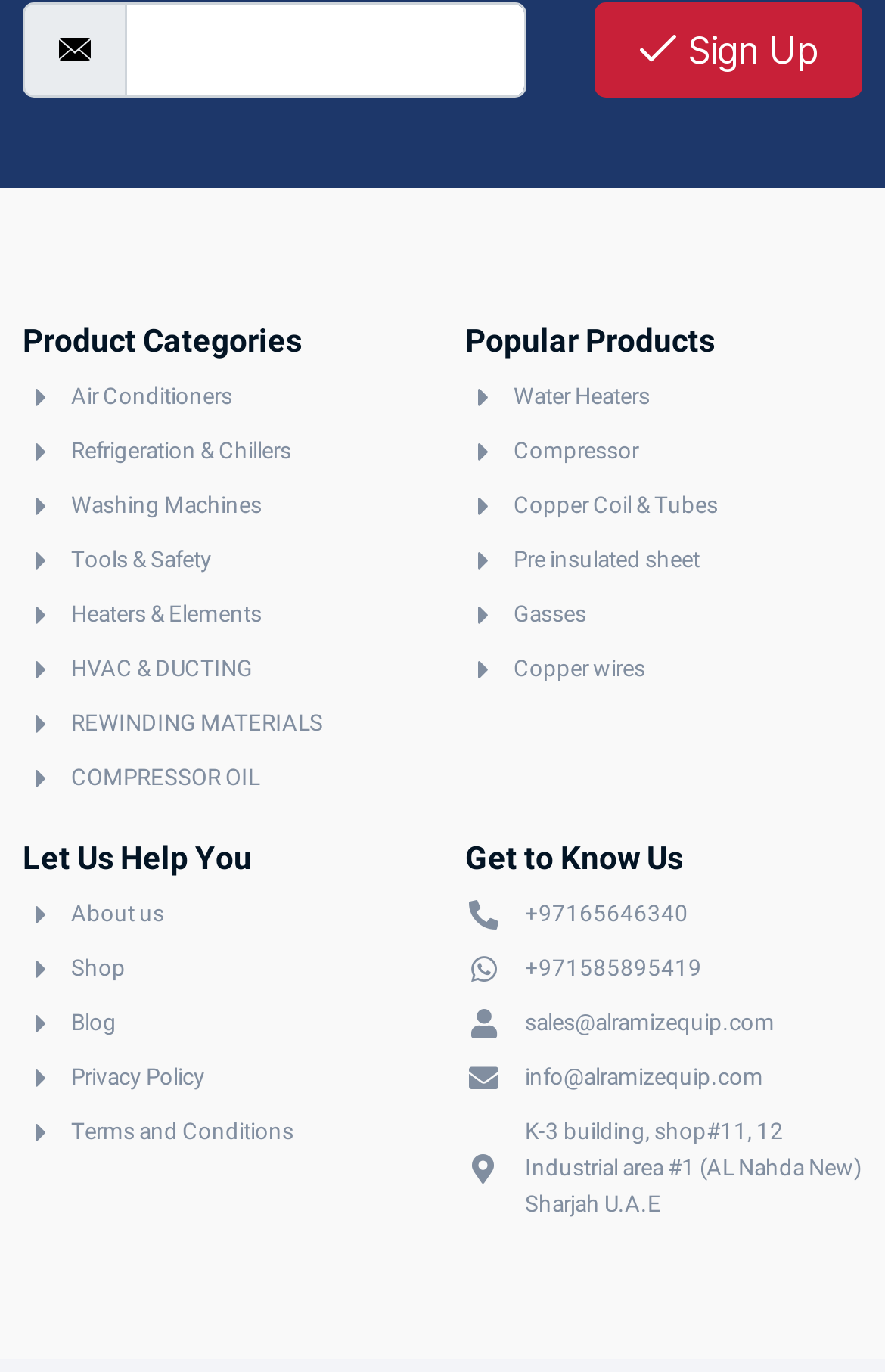Determine the bounding box coordinates of the clickable element necessary to fulfill the instruction: "Call +97165646340". Provide the coordinates as four float numbers within the 0 to 1 range, i.e., [left, top, right, bottom].

[0.593, 0.657, 0.778, 0.675]